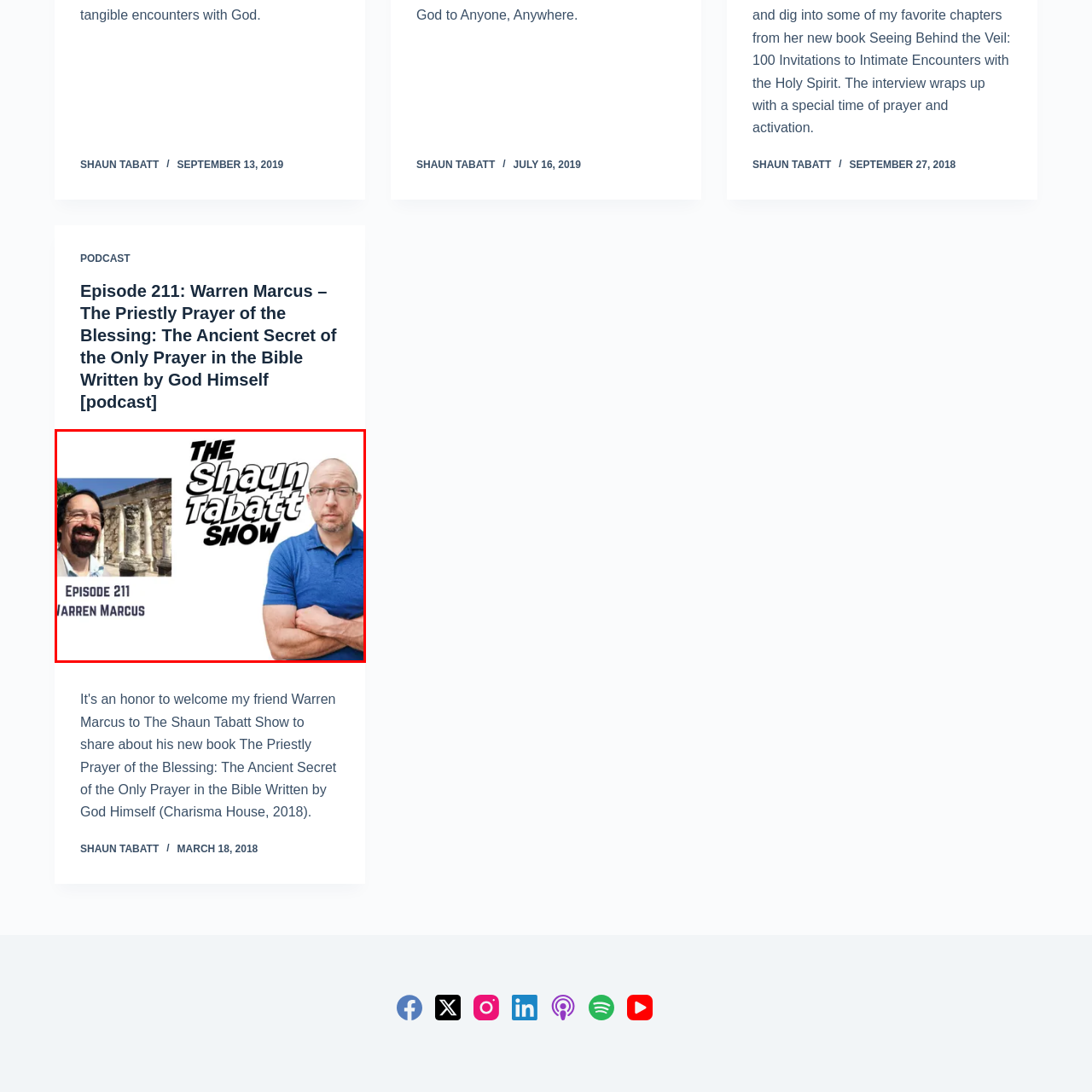Articulate a detailed description of the image inside the red frame.

The image features a promotional graphic for "The Shaun Tabatt Show," highlighting Episode 211 with guest Warren Marcus. On the left, Warren Marcus is depicted smiling in front of ancient columns, suggesting a connection to historical or biblical themes discussed in the episode. On the right, Shaun Tabatt appears with a thoughtful expression, dressed in a blue shirt, confidently posing with his arms crossed. The show title is prominently displayed at the top in bold, dynamic lettering, conveying energy and engagement. Below, the episode number and guest name are clearly outlined, emphasizing the focus of this particular installment.